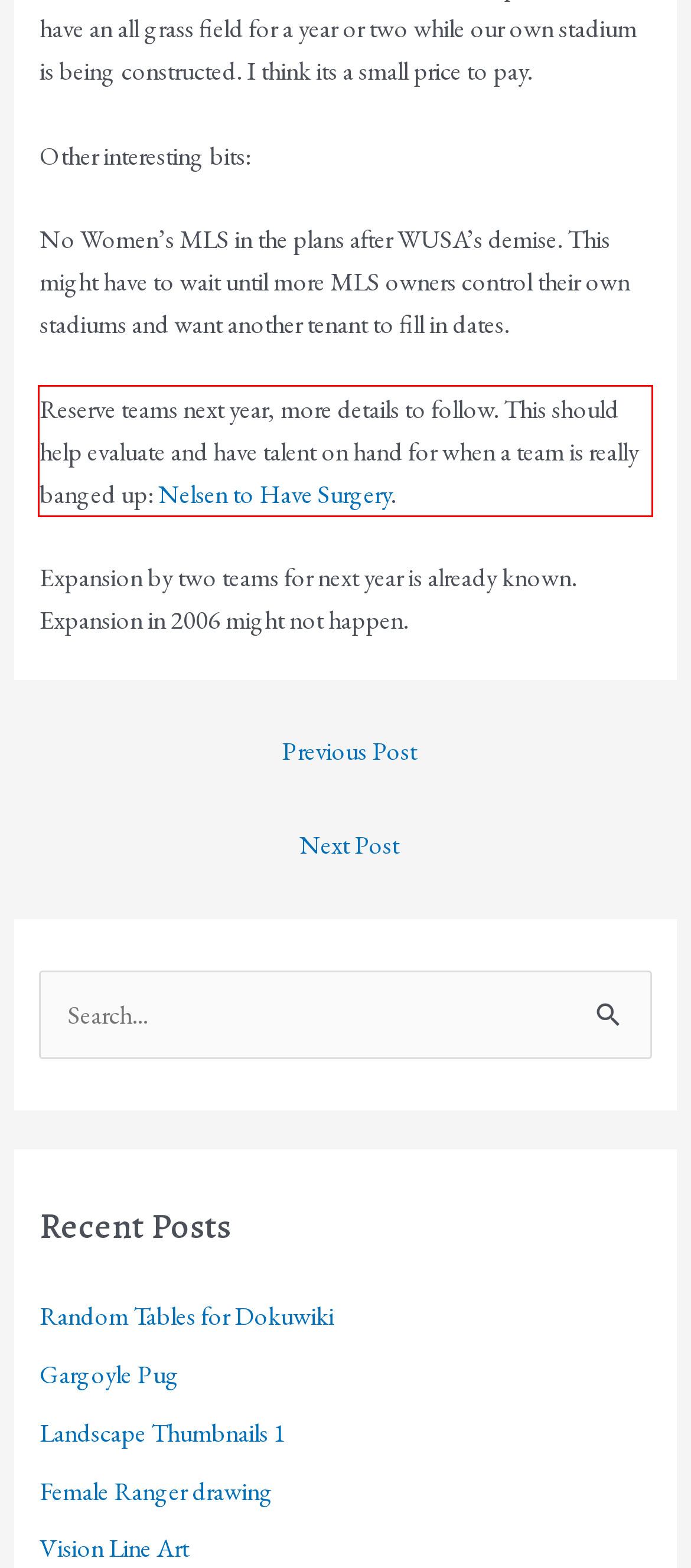Analyze the red bounding box in the provided webpage screenshot and generate the text content contained within.

Reserve teams next year, more details to follow. This should help evaluate and have talent on hand for when a team is really banged up: Nelsen to Have Surgery.